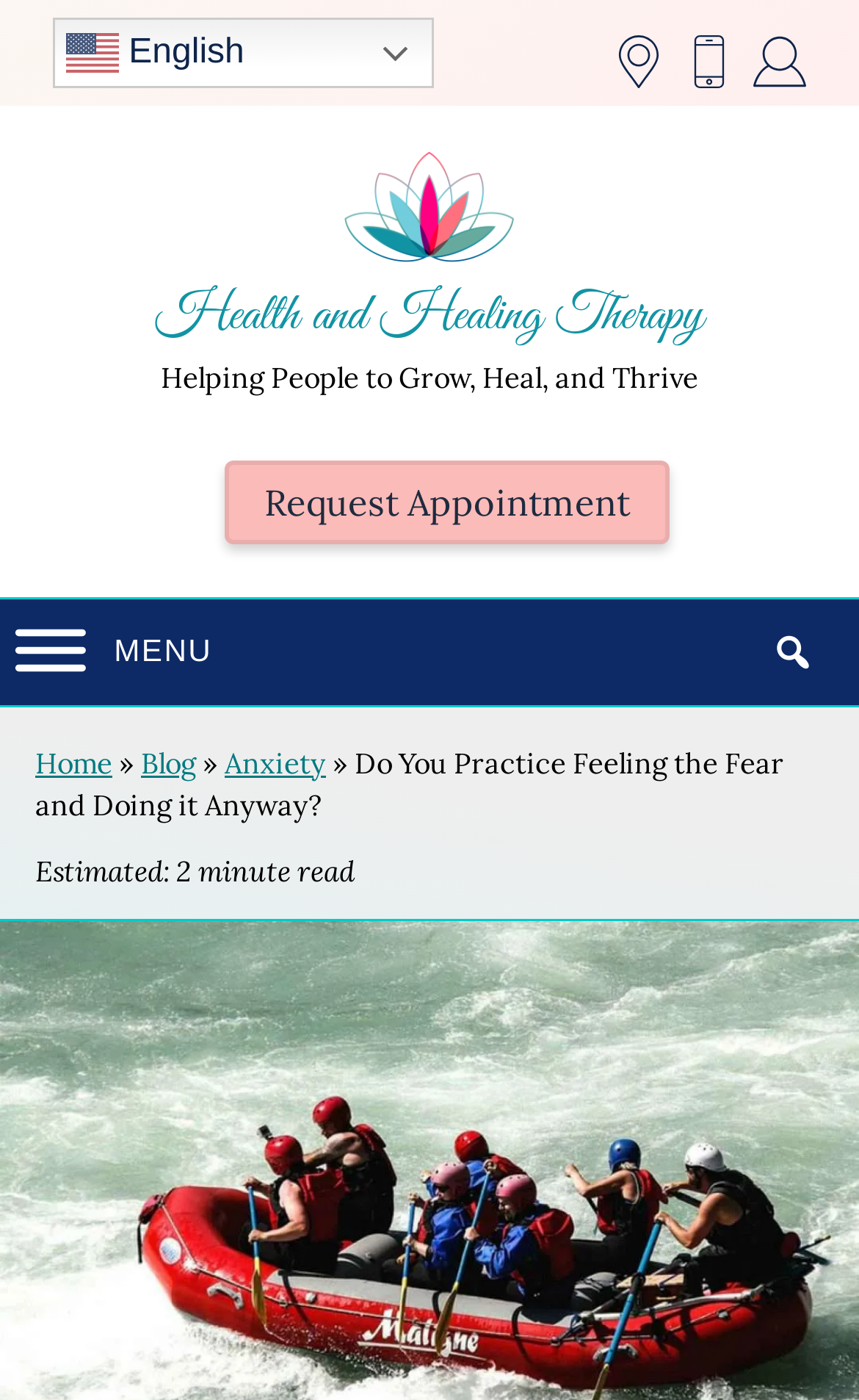Can you locate the main headline on this webpage and provide its text content?

Do You Practice Feeling the Fear and Doing it Anyway?